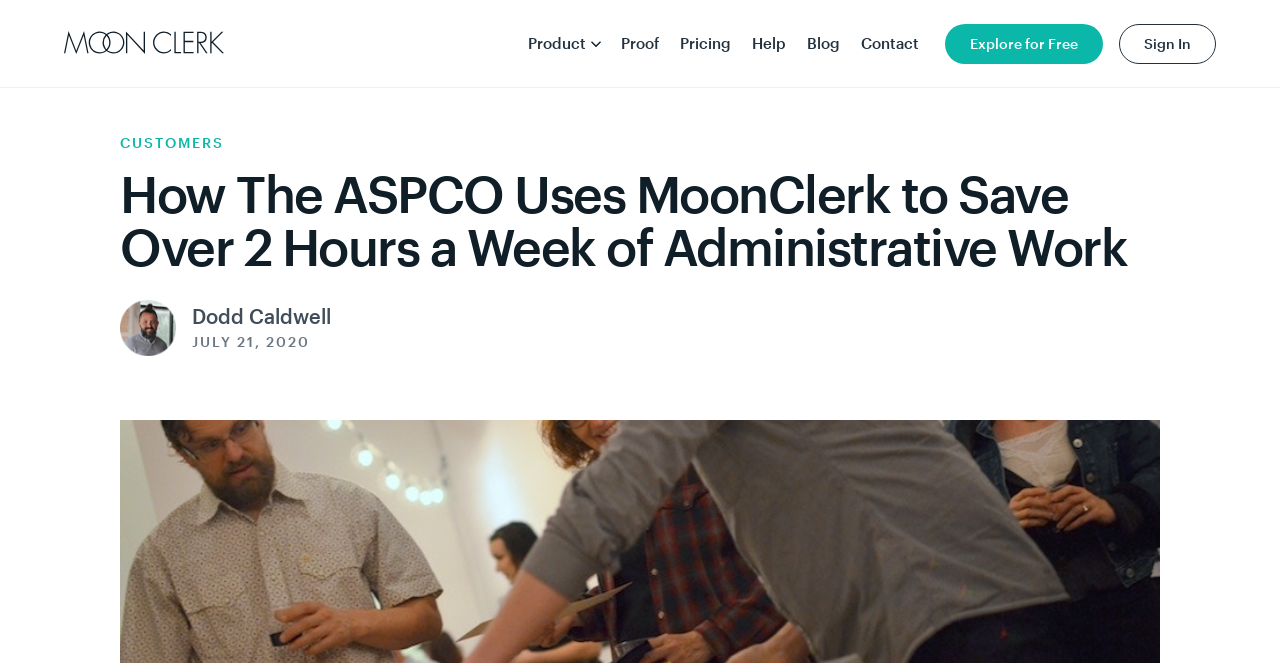Answer the following in one word or a short phrase: 
What is the name of the person mentioned in the webpage?

Abbey Tootle